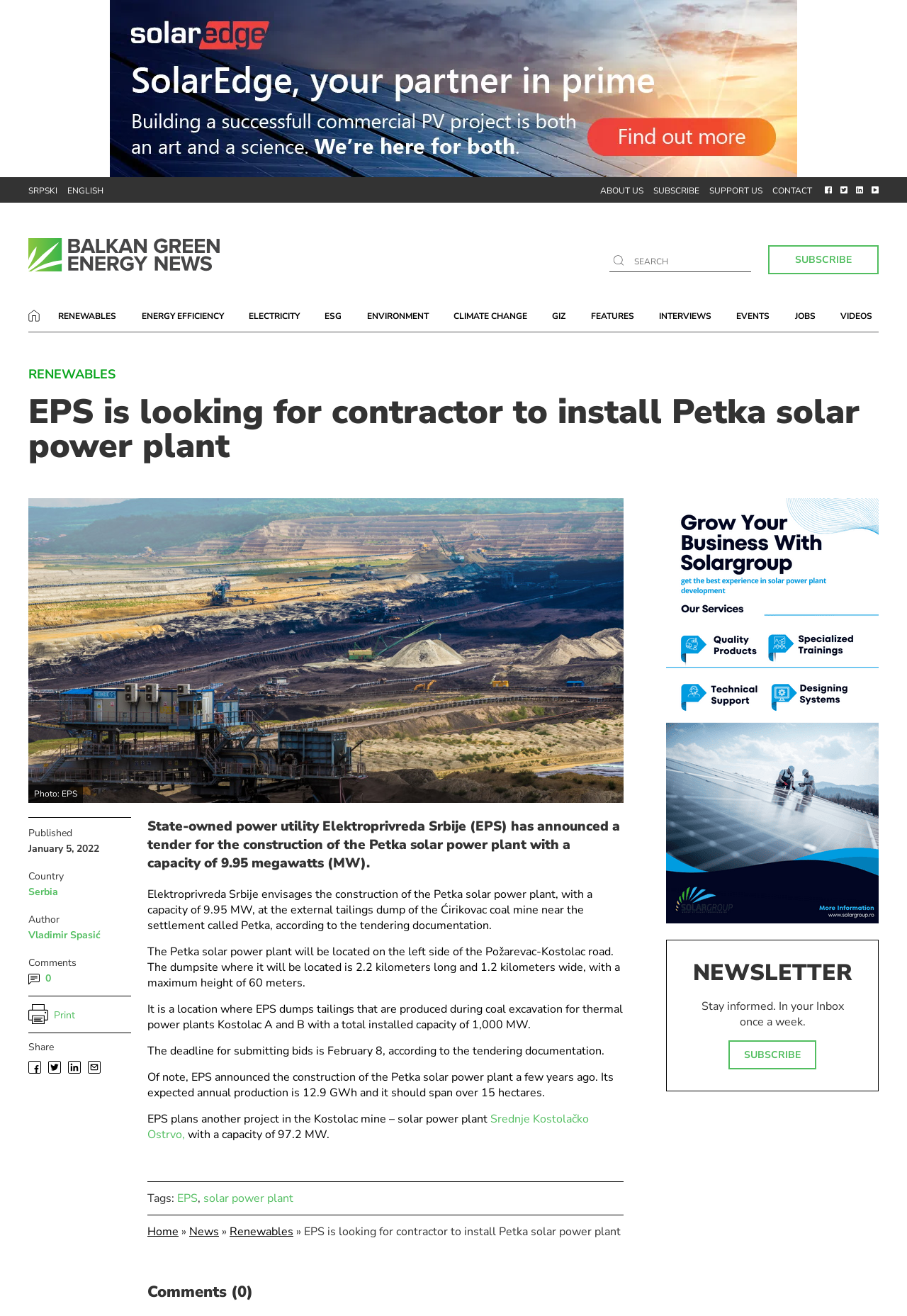Determine the bounding box coordinates of the area to click in order to meet this instruction: "Share the article".

[0.031, 0.791, 0.059, 0.801]